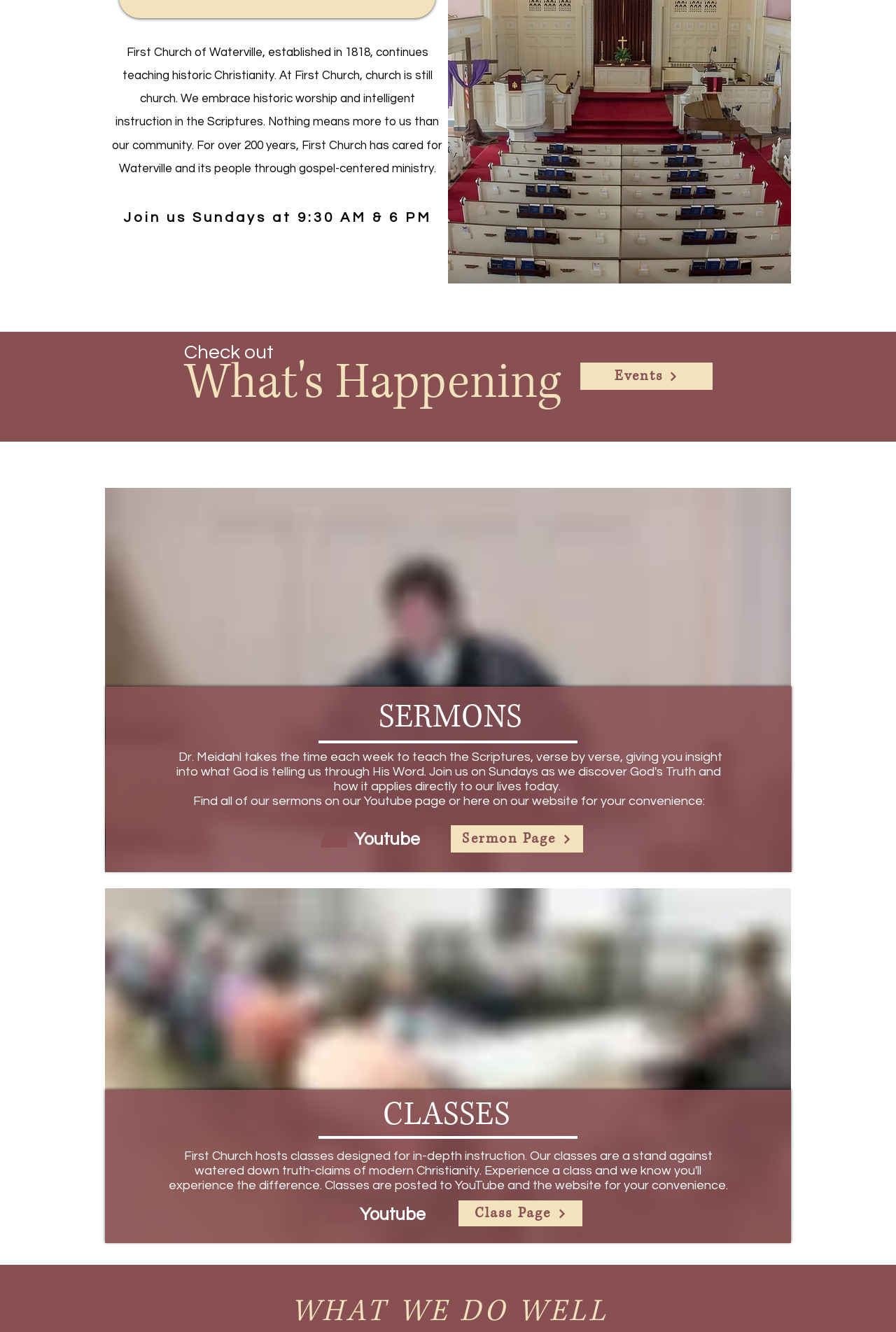What is the purpose of the classes?
Could you give a comprehensive explanation in response to this question?

The heading and description under the 'CLASSES' section explain that the classes are designed for in-depth instruction and to provide an alternative to watered-down truth claims in modern Christianity.